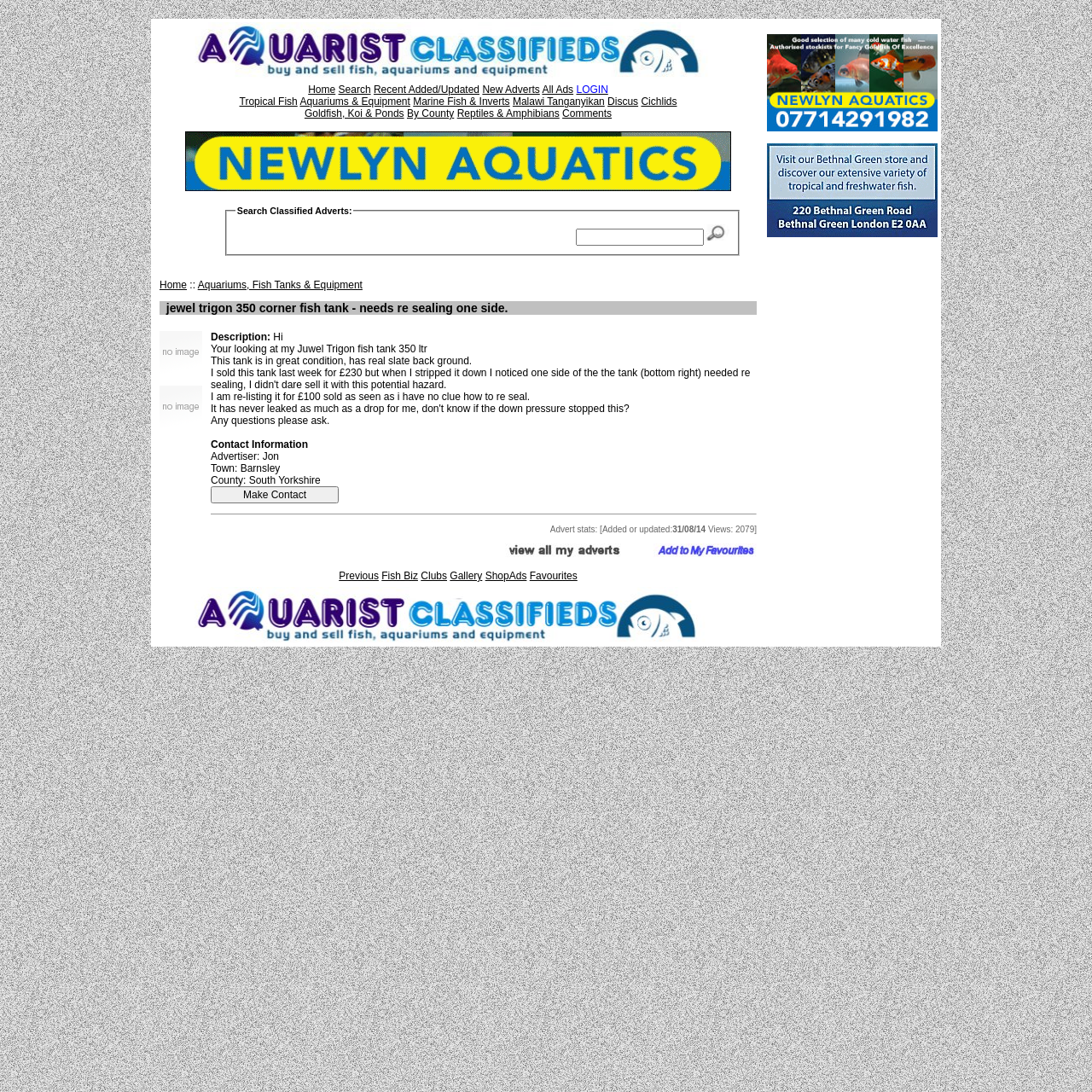Given the description Marine Fish & Inverts, predict the bounding box coordinates of the UI element. Ensure the coordinates are in the format (top-left x, top-left y, bottom-right x, bottom-right y) and all values are between 0 and 1.

[0.378, 0.088, 0.467, 0.098]